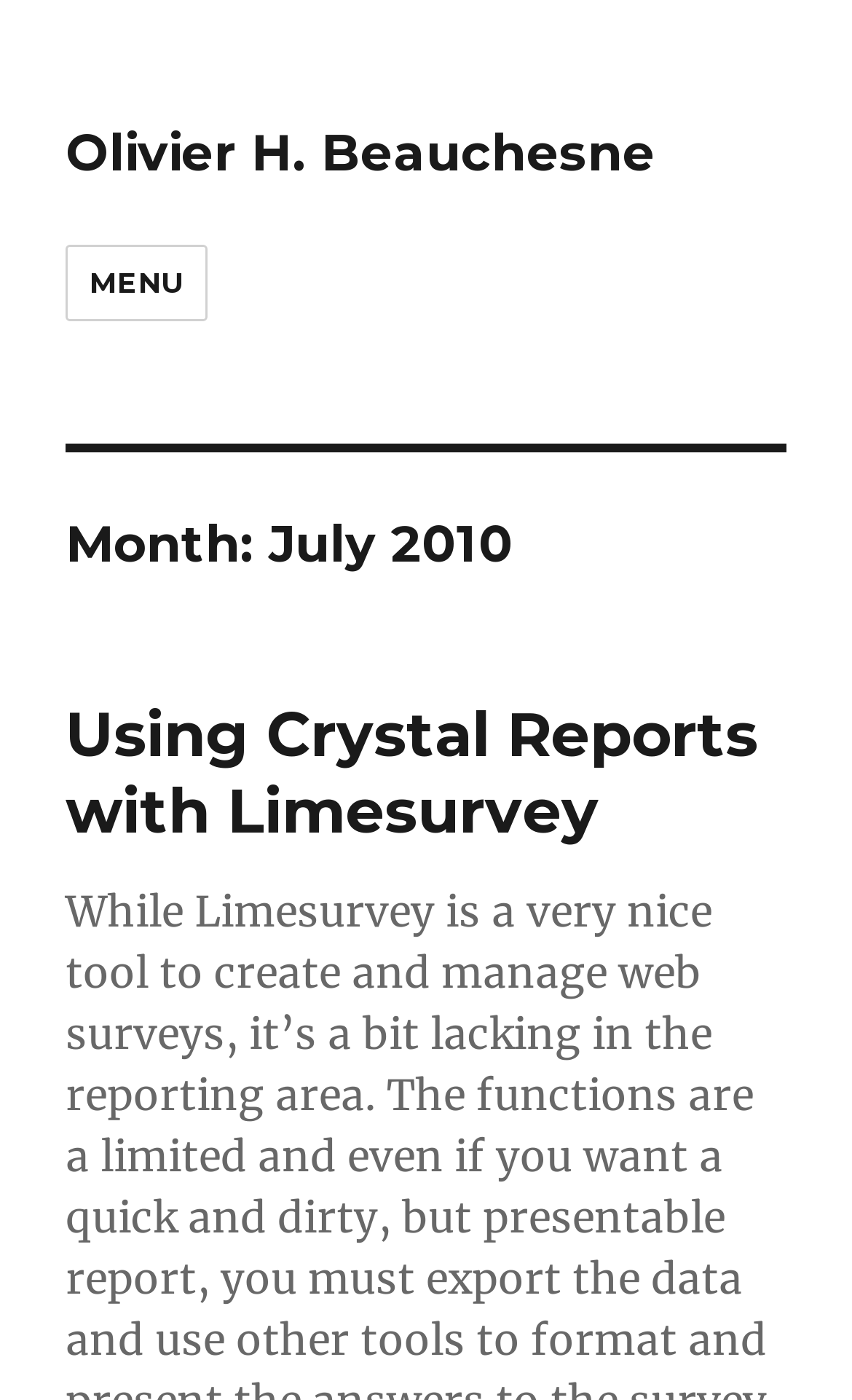What is the purpose of the button at the top?
Can you give a detailed and elaborate answer to the question?

The purpose of the button at the top can be inferred from its text 'MENU' and its expanded property being set to False. This suggests that the button is a menu button that can be expanded to show more options.